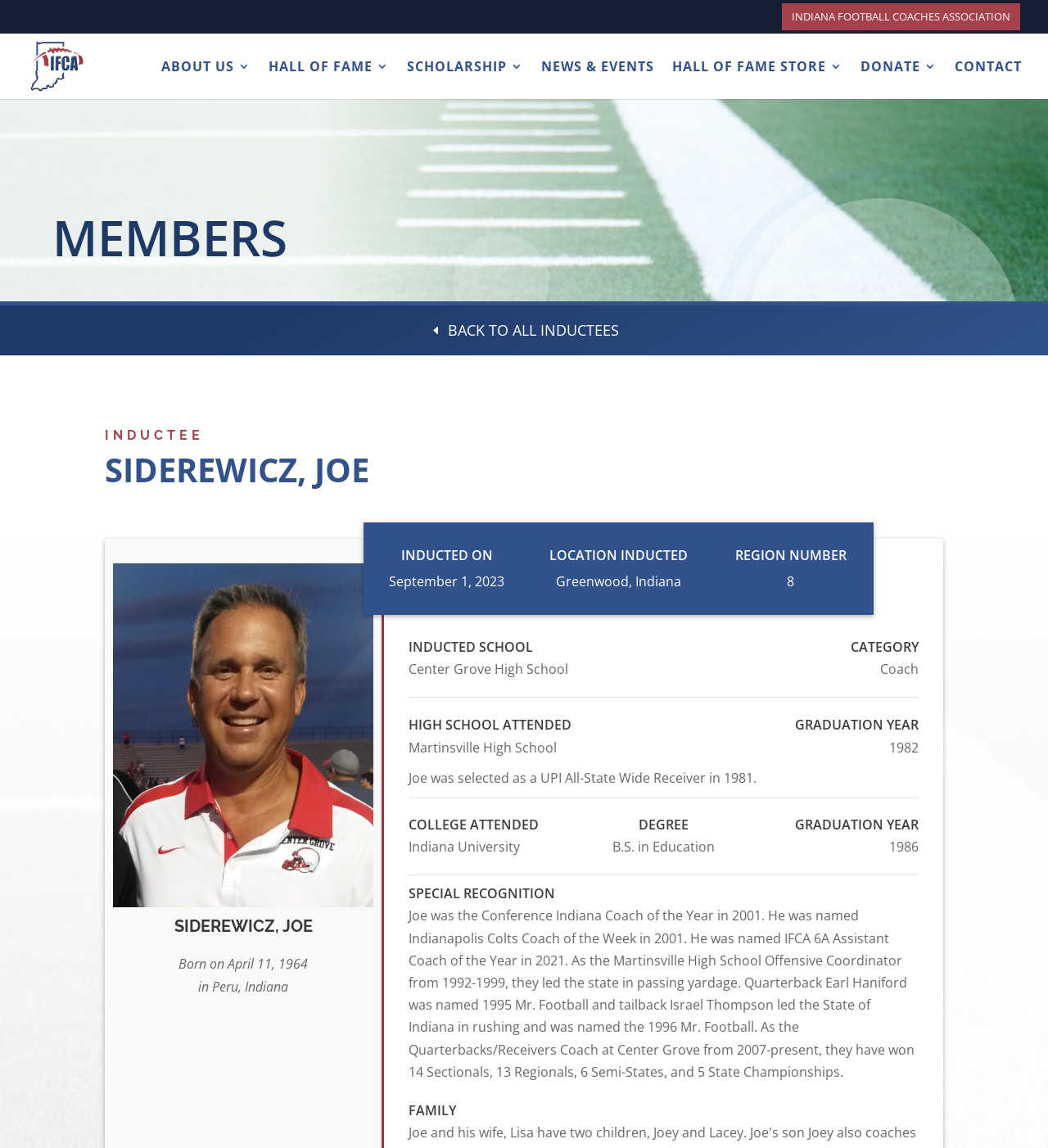Provide a comprehensive caption for the webpage.

The webpage is dedicated to Joe Siderewicz, an inductee of the Indiana Football Hall of Fame. At the top, there are several links to other pages, including the Indiana Football Coaches Association, the Hall of Fame, and News & Events. Below these links, there are five tabs: ABOUT US, HALL OF FAME, SCHOLARSHIP, NEWS & EVENTS, and HALL OF FAME STORE 3.

The main content of the page is divided into two sections. On the left, there is a heading "MEMBERS" and a link to "D BACK TO ALL INDUCTEES". Below this, there is a profile of Joe Siderewicz, including his name, a photo, and biographical information such as his birthdate, birthplace, and induction date.

On the right side of the page, there are several sections of text describing Joe's achievements and career. These sections include his high school and college education, his coaching career, and his awards and accolades. The text is organized into paragraphs and includes specific details about his accomplishments, such as leading the state in passing yardage and winning multiple championships.